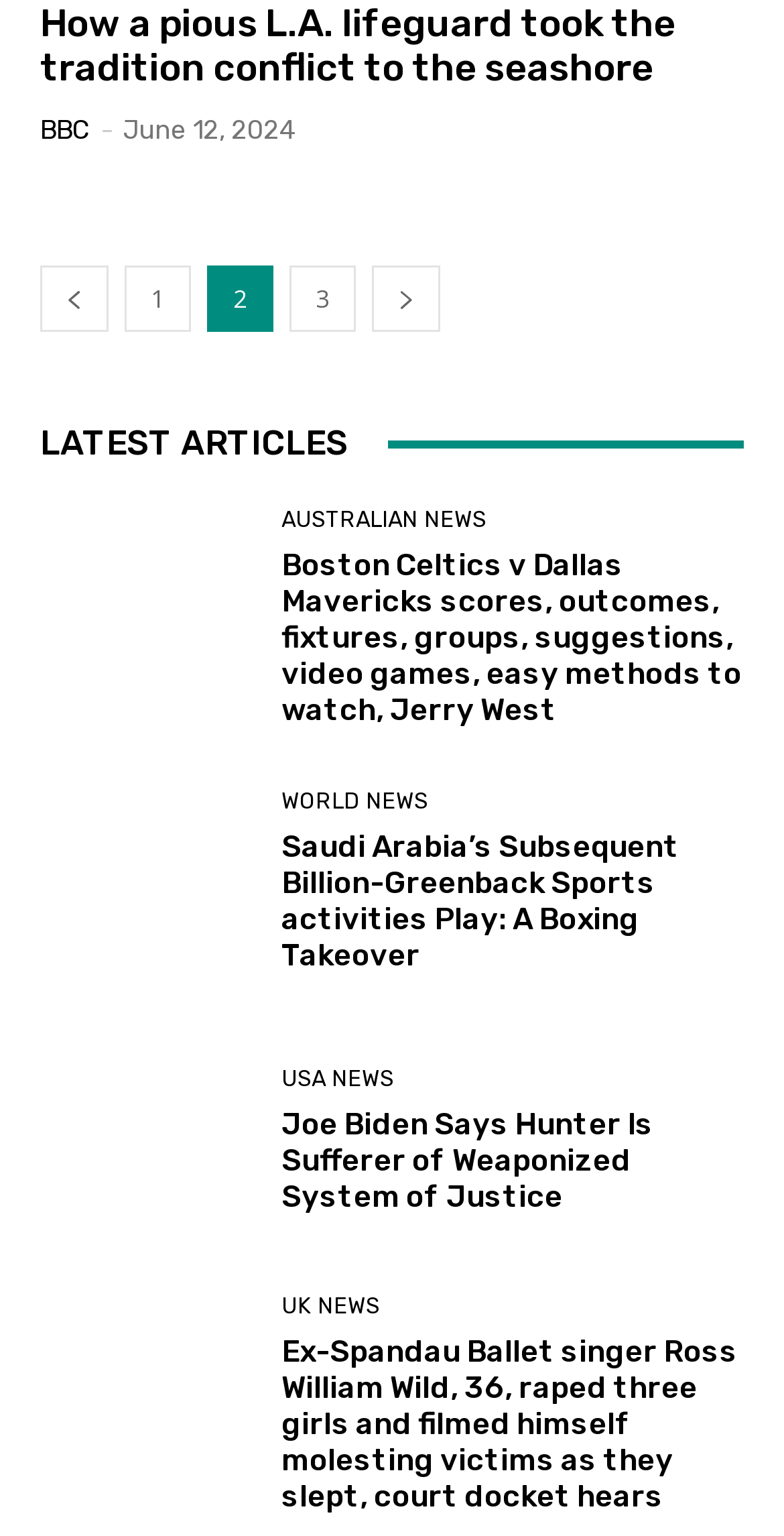Identify and provide the bounding box coordinates of the UI element described: "Australian News". The coordinates should be formatted as [left, top, right, bottom], with each number being a float between 0 and 1.

[0.359, 0.331, 0.621, 0.346]